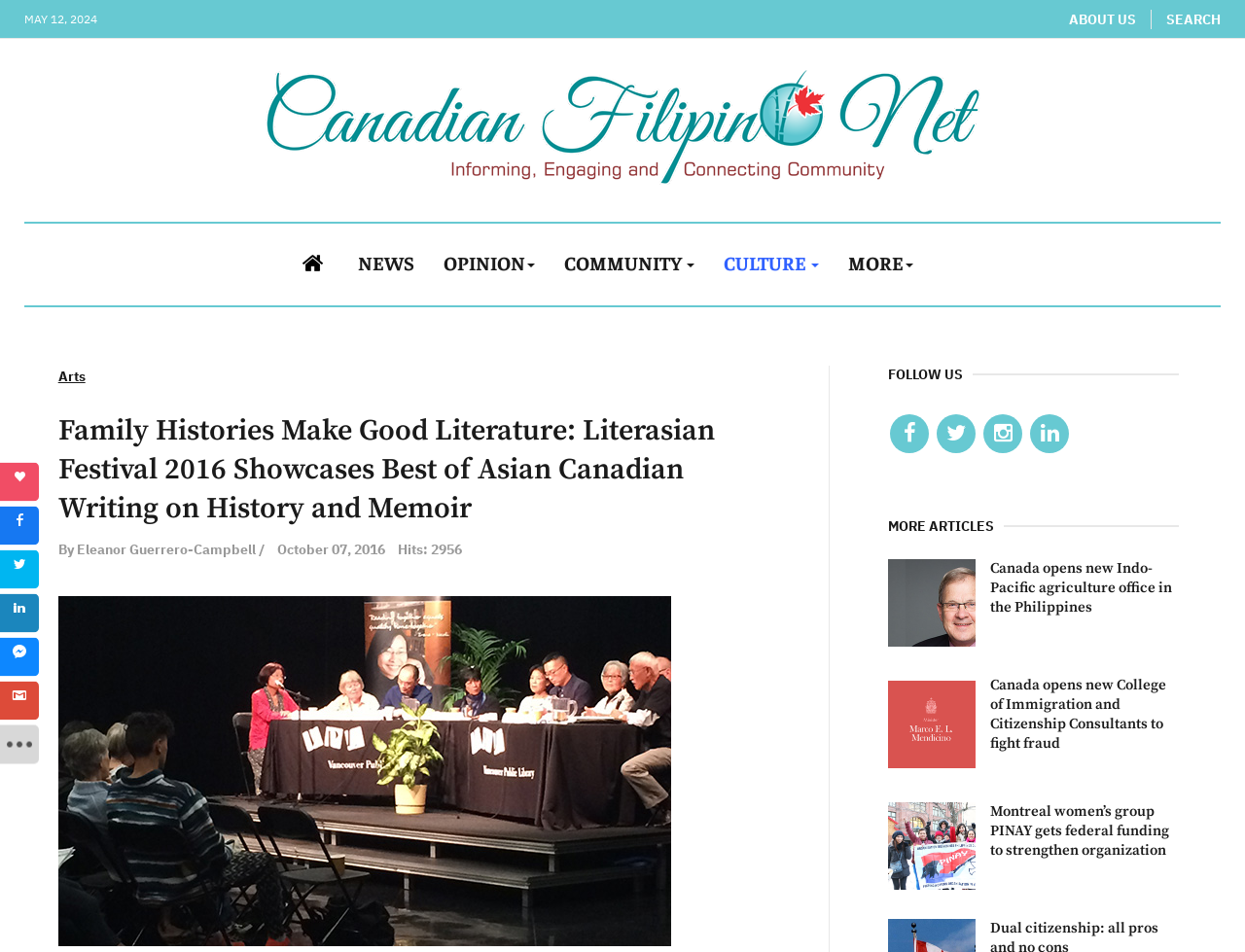Please provide a one-word or phrase answer to the question: 
What is the name of the festival mentioned in the article?

Literasian Festival 2016